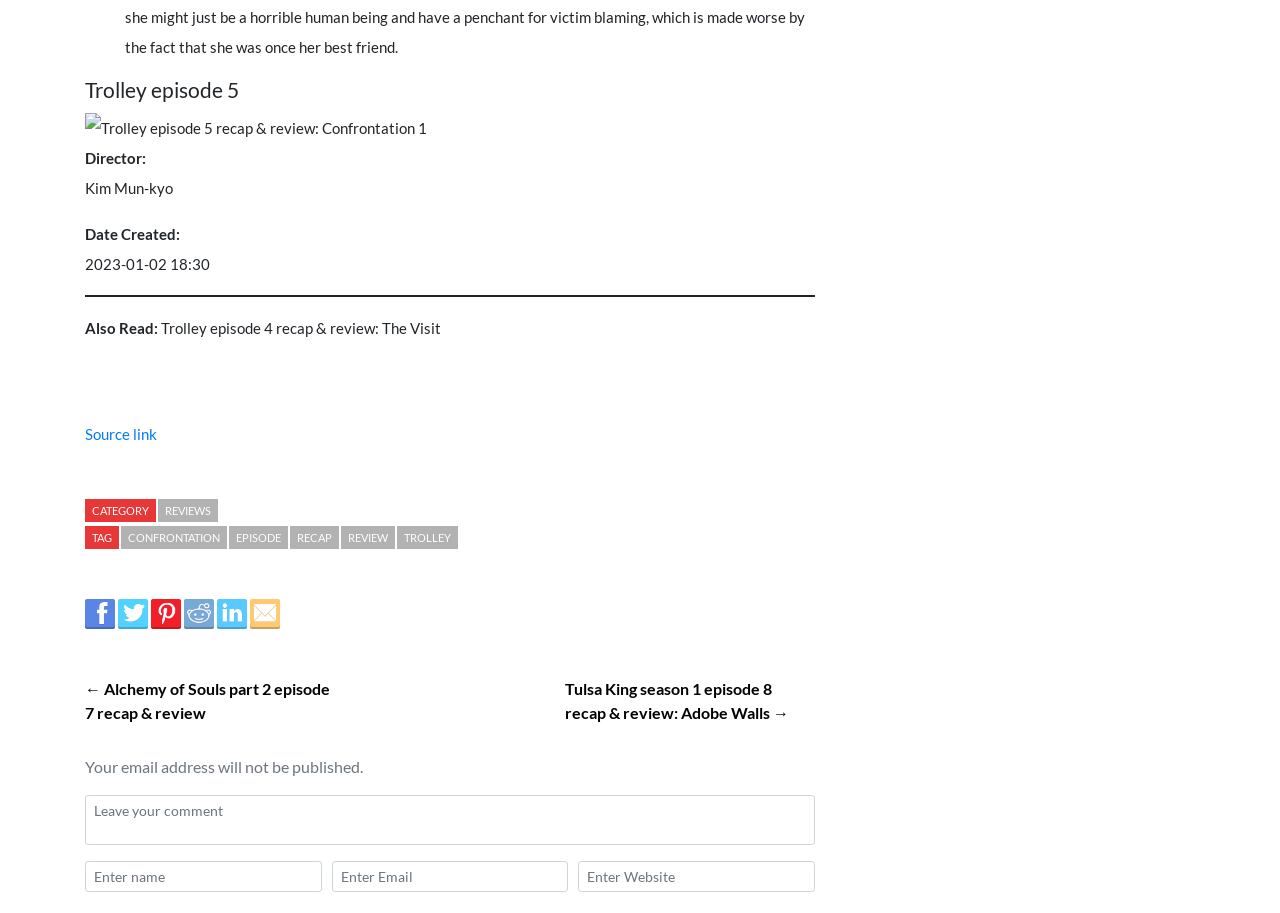Find the bounding box coordinates of the clickable area required to complete the following action: "Click on the 'Trolley episode 4 recap & review: The Visit' link".

[0.123, 0.35, 0.345, 0.369]